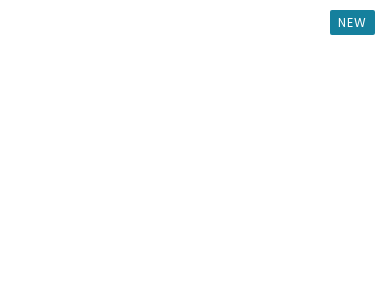Offer an in-depth caption of the image, mentioning all notable aspects.

The image showcases the listing of a new residential property located at 504 Sandpiper Cir #504 in Delray Beach. It highlights its attractive price of $220,000 and features a layout that accommodates two bedrooms and two bathrooms within a living area of 950 square feet. The image includes a clear designation of "NEW," indicating the property's recent availability on the market. This entry draws potential buyers' attention, emphasizing its appeal in the vibrant Delray Beach housing market, which includes various features to catch the eye of those interested in purchasing a new home.